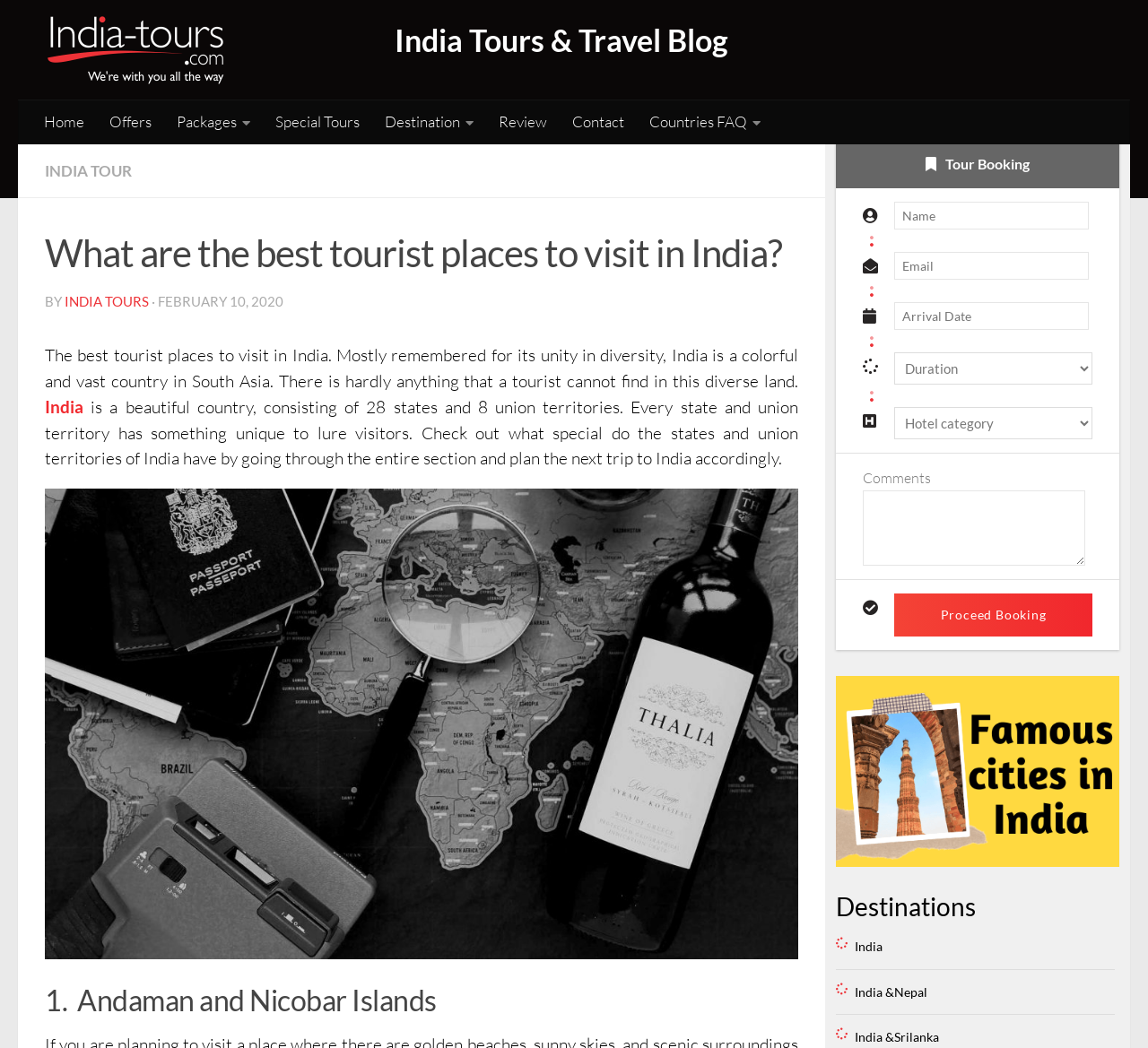What is the first tourist destination mentioned in the webpage?
Based on the image, answer the question in a detailed manner.

The first tourist destination mentioned in the webpage is '1. Andaman and Nicobar Islands', which can be found in the section below the introductory paragraph.